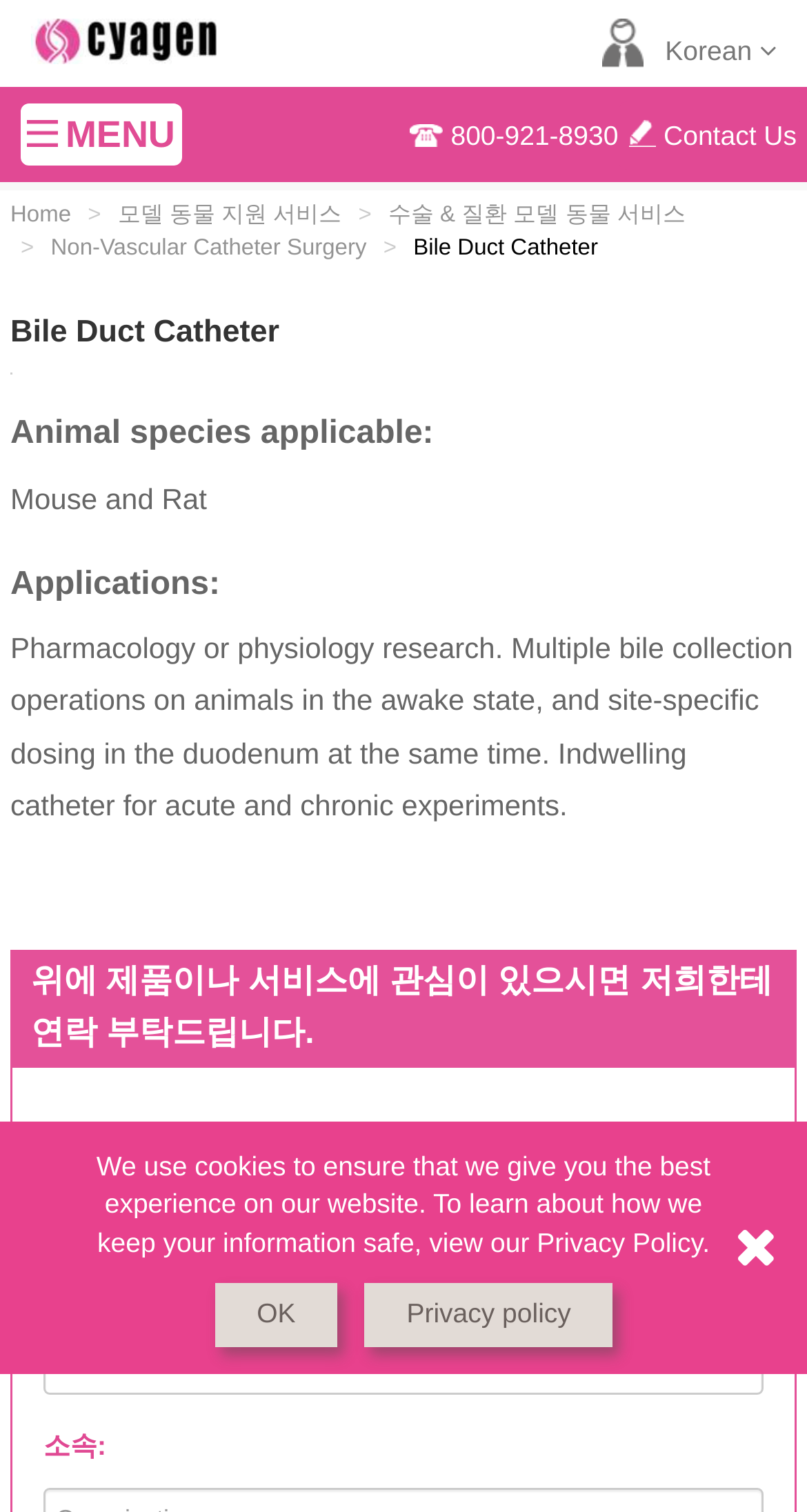Given the element description, predict the bounding box coordinates in the format (top-left x, top-left y, bottom-right x, bottom-right y). Make sure all values are between 0 and 1. Here is the element description: 모델 동물 지원 서비스

[0.146, 0.134, 0.423, 0.151]